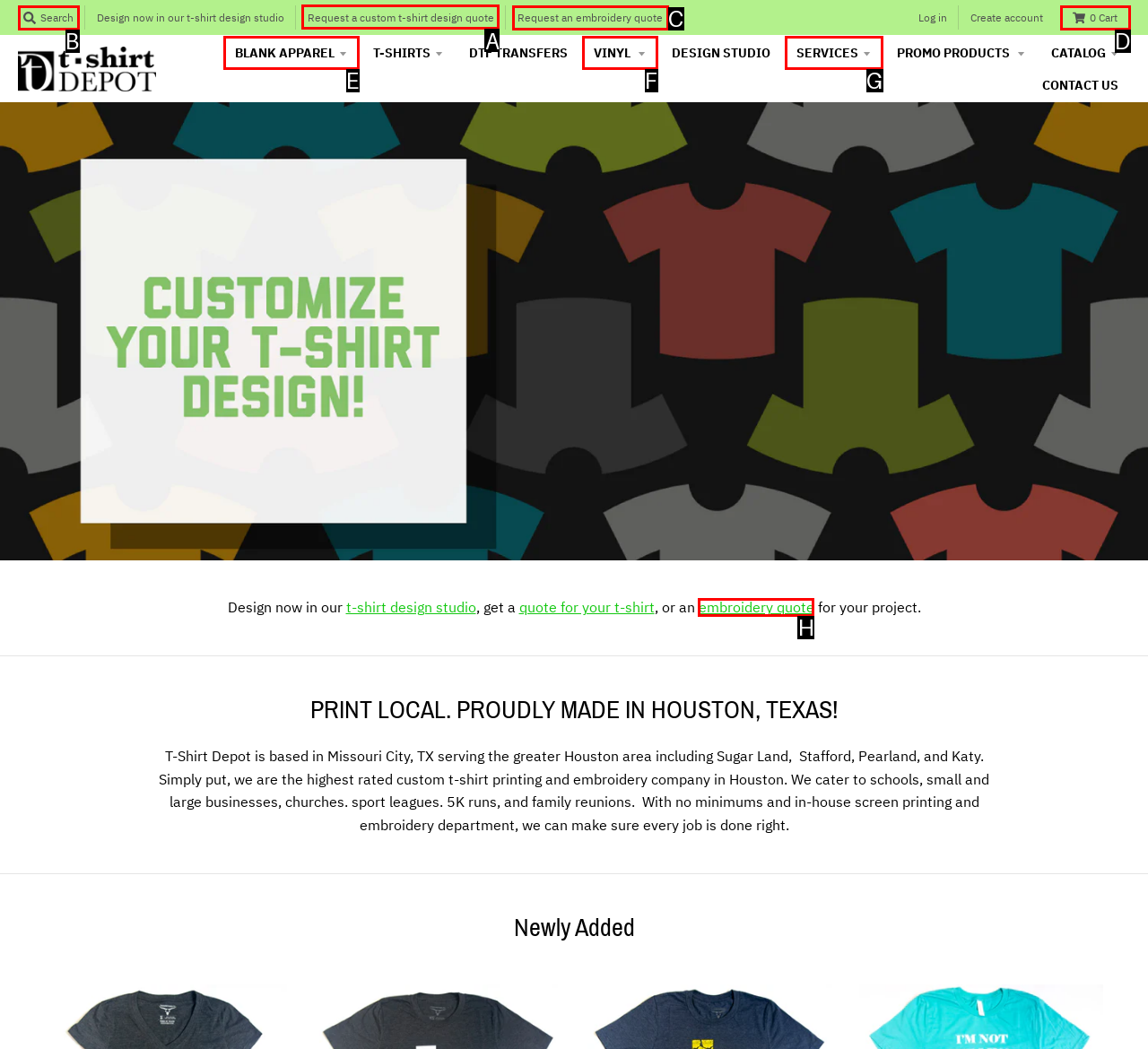Identify the correct UI element to click on to achieve the task: Request a custom t-shirt design quote. Provide the letter of the appropriate element directly from the available choices.

A